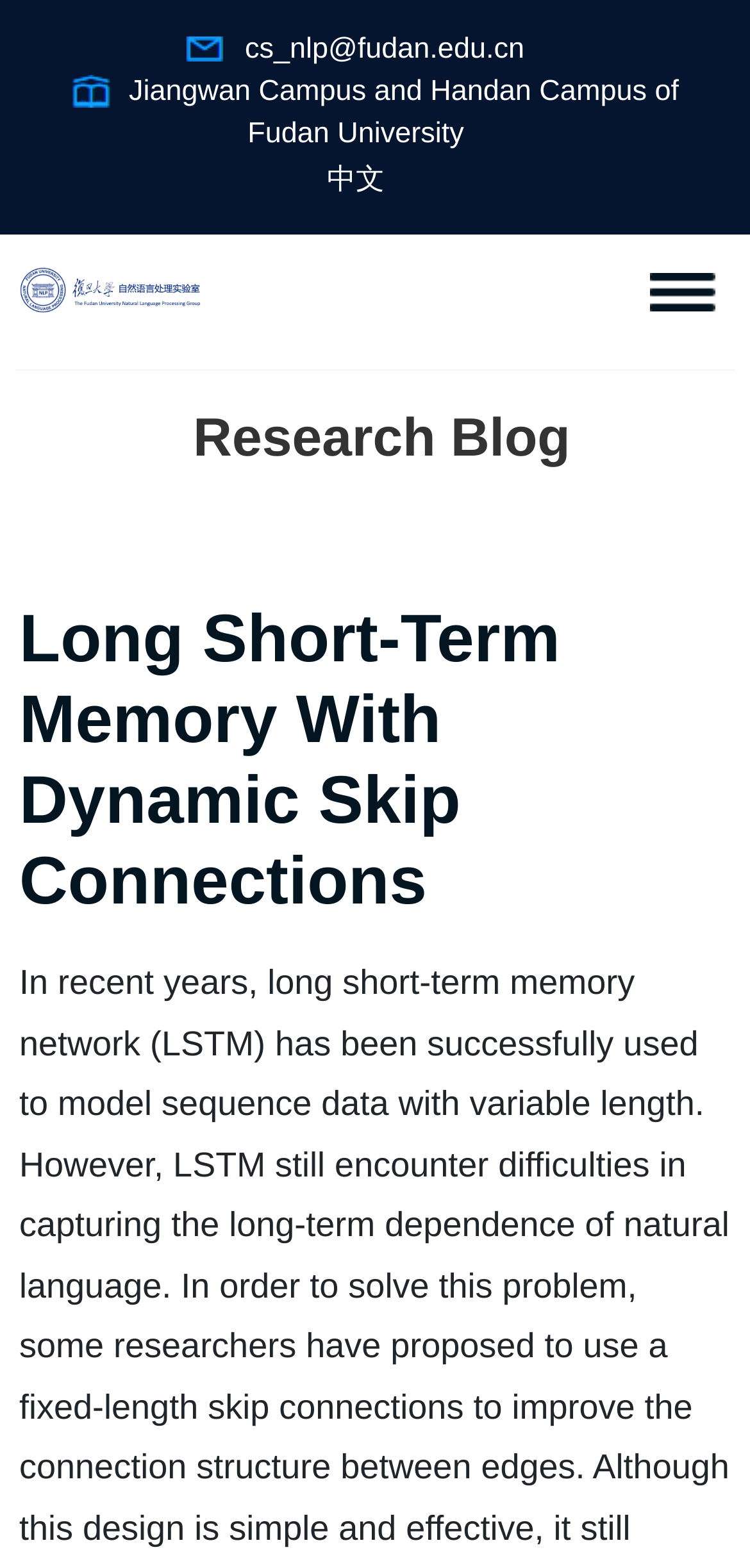What is the email address of the research blog? Based on the image, give a response in one word or a short phrase.

cs_nlp@fudan.edu.cn